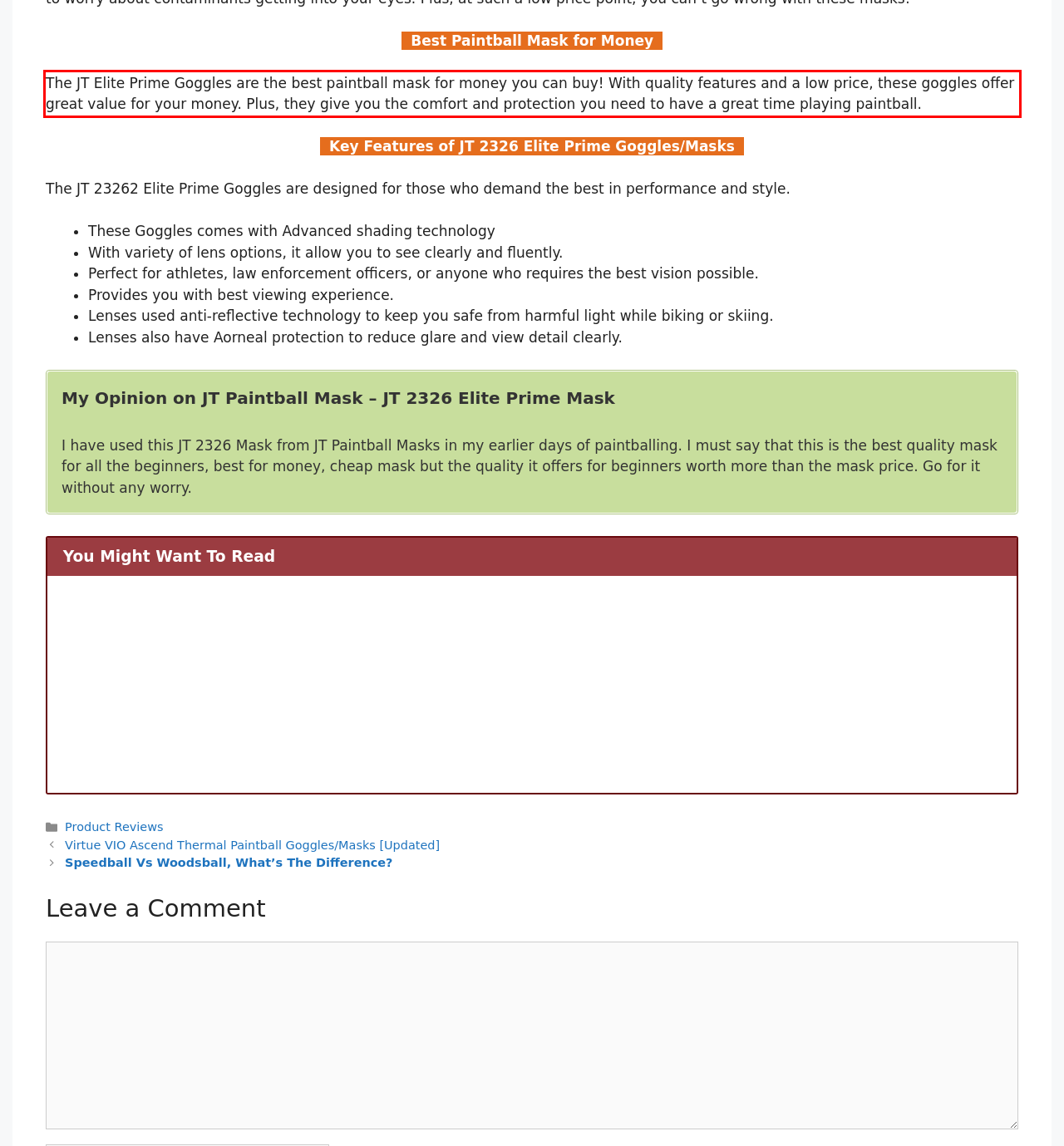Please take the screenshot of the webpage, find the red bounding box, and generate the text content that is within this red bounding box.

The JT Elite Prime Goggles are the best paintball mask for money you can buy! With quality features and a low price, these goggles offer great value for your money. Plus, they give you the comfort and protection you need to have a great time playing paintball.